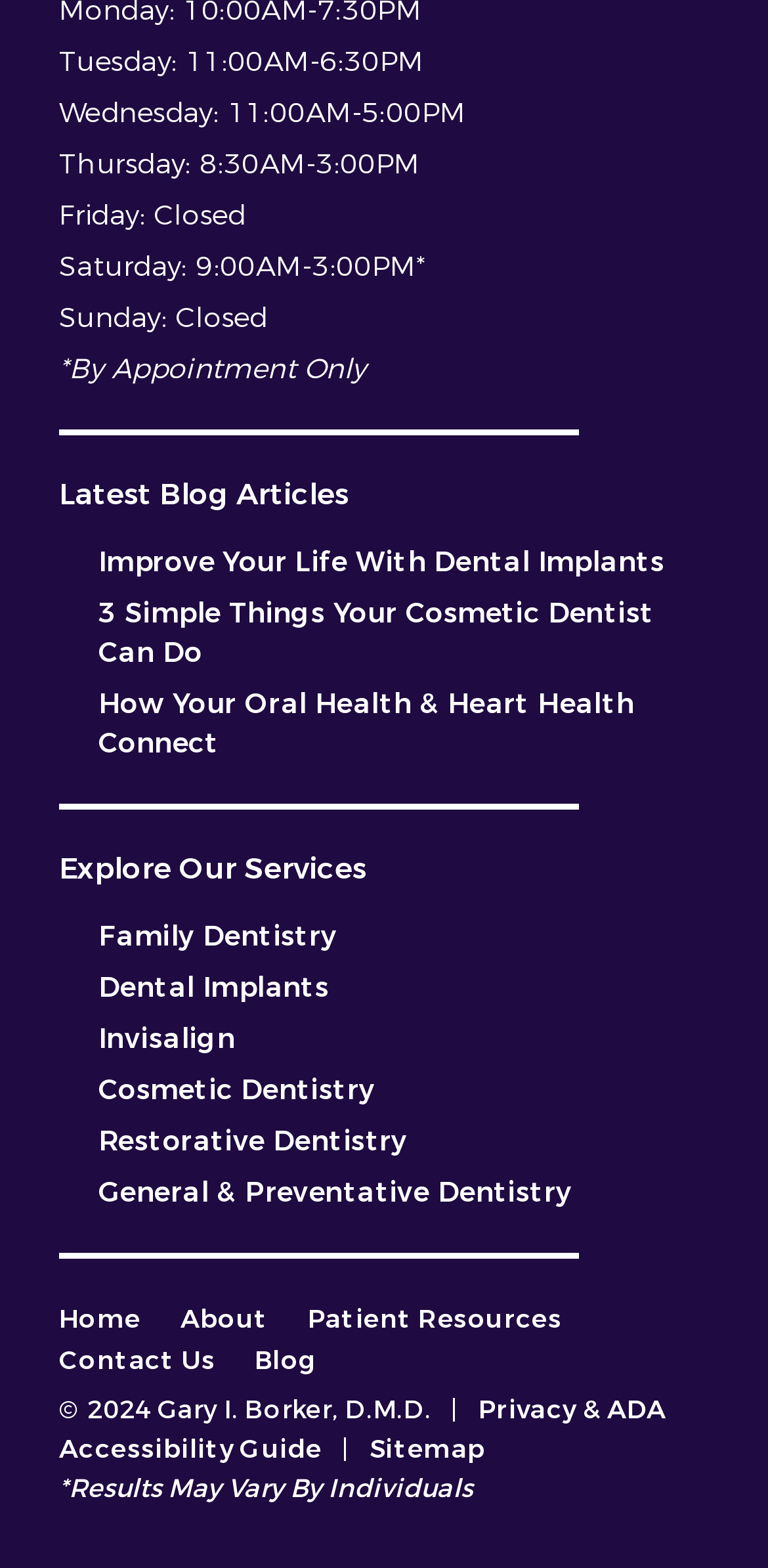Please respond in a single word or phrase: 
What are the office hours on Tuesday?

11:00AM-6:30PM